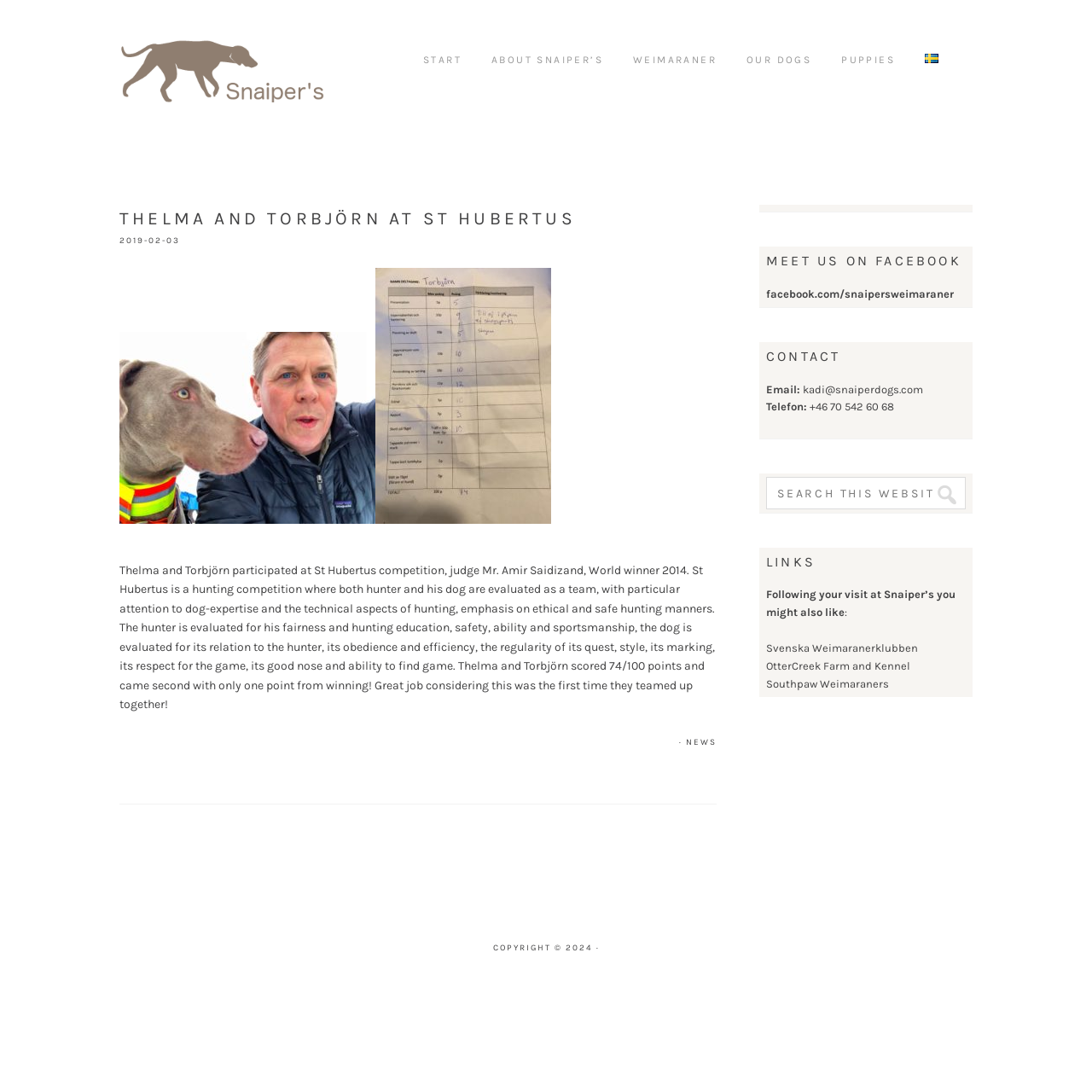Specify the bounding box coordinates of the region I need to click to perform the following instruction: "Contact Snaiper's via email". The coordinates must be four float numbers in the range of 0 to 1, i.e., [left, top, right, bottom].

[0.735, 0.35, 0.845, 0.362]